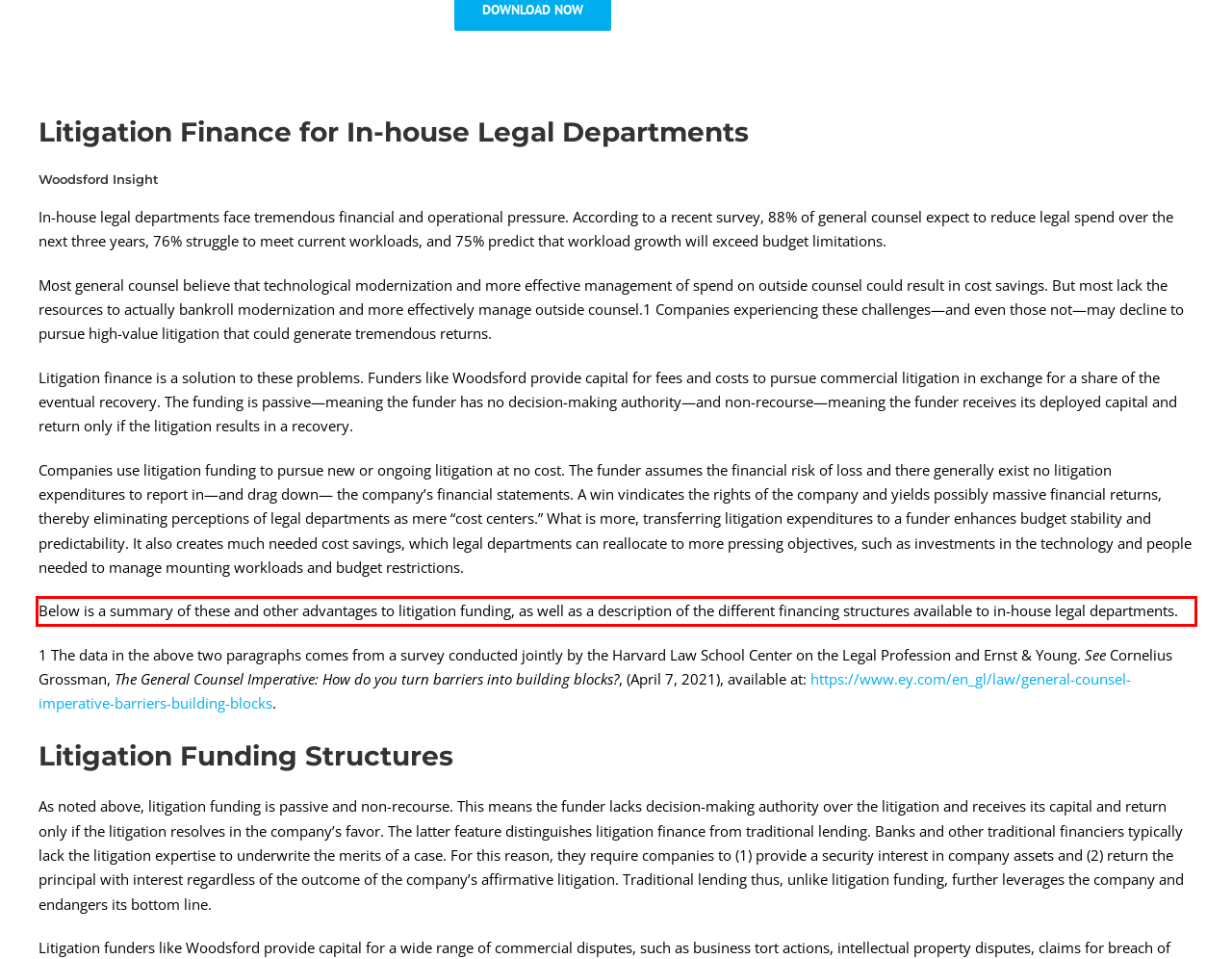Observe the screenshot of the webpage, locate the red bounding box, and extract the text content within it.

Below is a summary of these and other advantages to litigation funding, as well as a description of the different financing structures available to in-house legal departments.